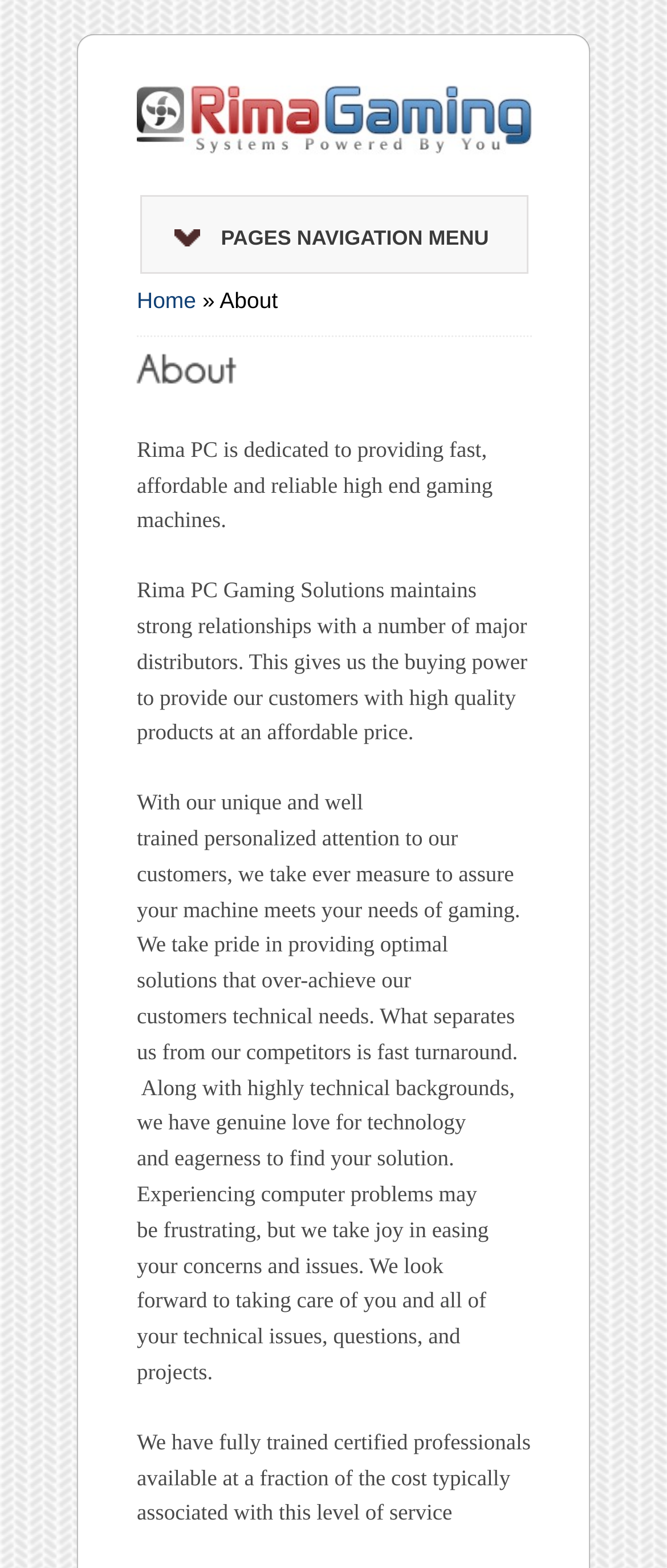Identify the bounding box for the given UI element using the description provided. Coordinates should be in the format (top-left x, top-left y, bottom-right x, bottom-right y) and must be between 0 and 1. Here is the description: parent_node: Yes name="comp-l6ddavcv" value="Yes"

None